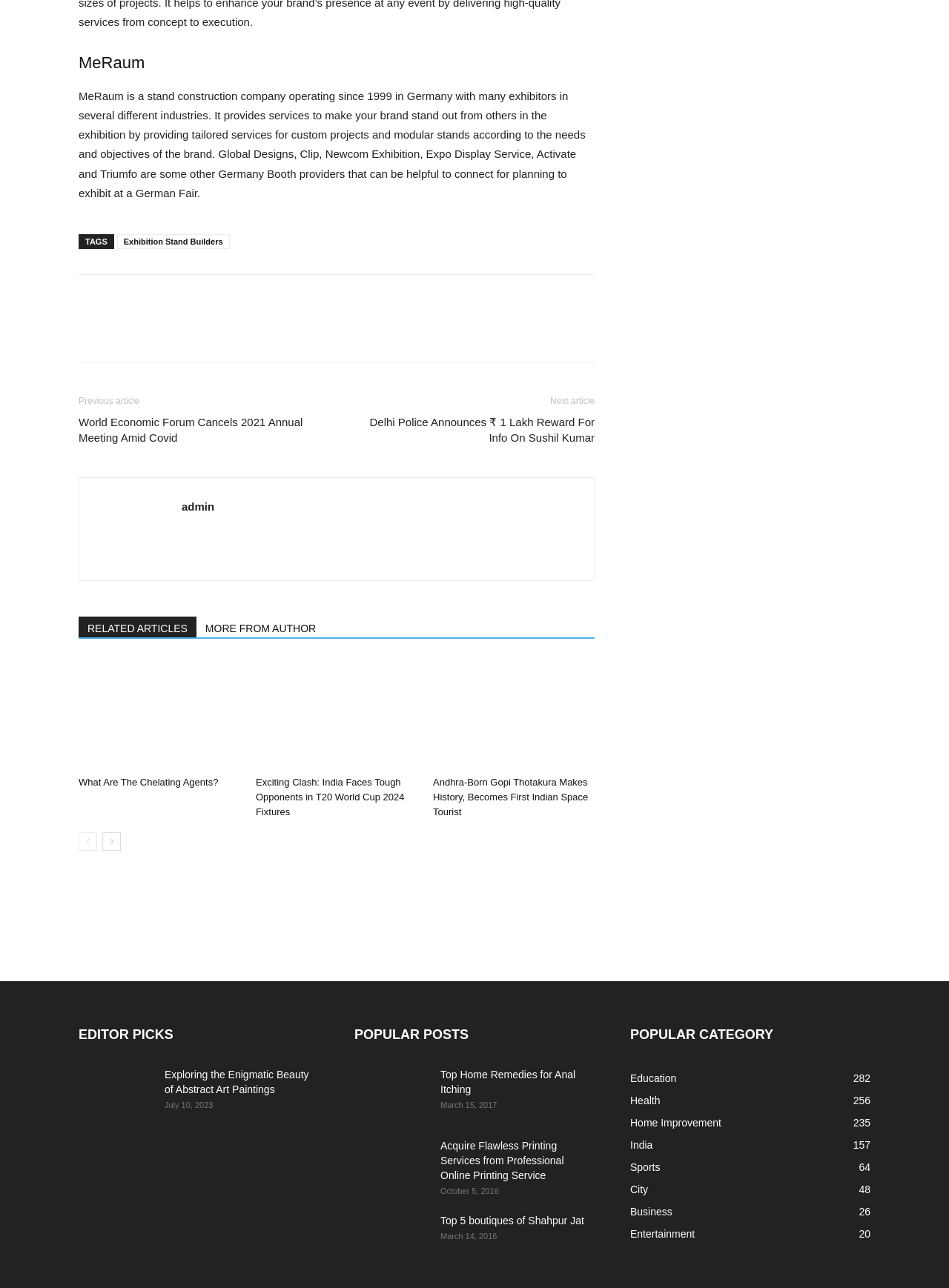Please identify the bounding box coordinates of the clickable region that I should interact with to perform the following instruction: "Read the article about World Economic Forum Cancels 2021 Annual Meeting Amid Covid". The coordinates should be expressed as four float numbers between 0 and 1, i.e., [left, top, right, bottom].

[0.083, 0.321, 0.336, 0.346]